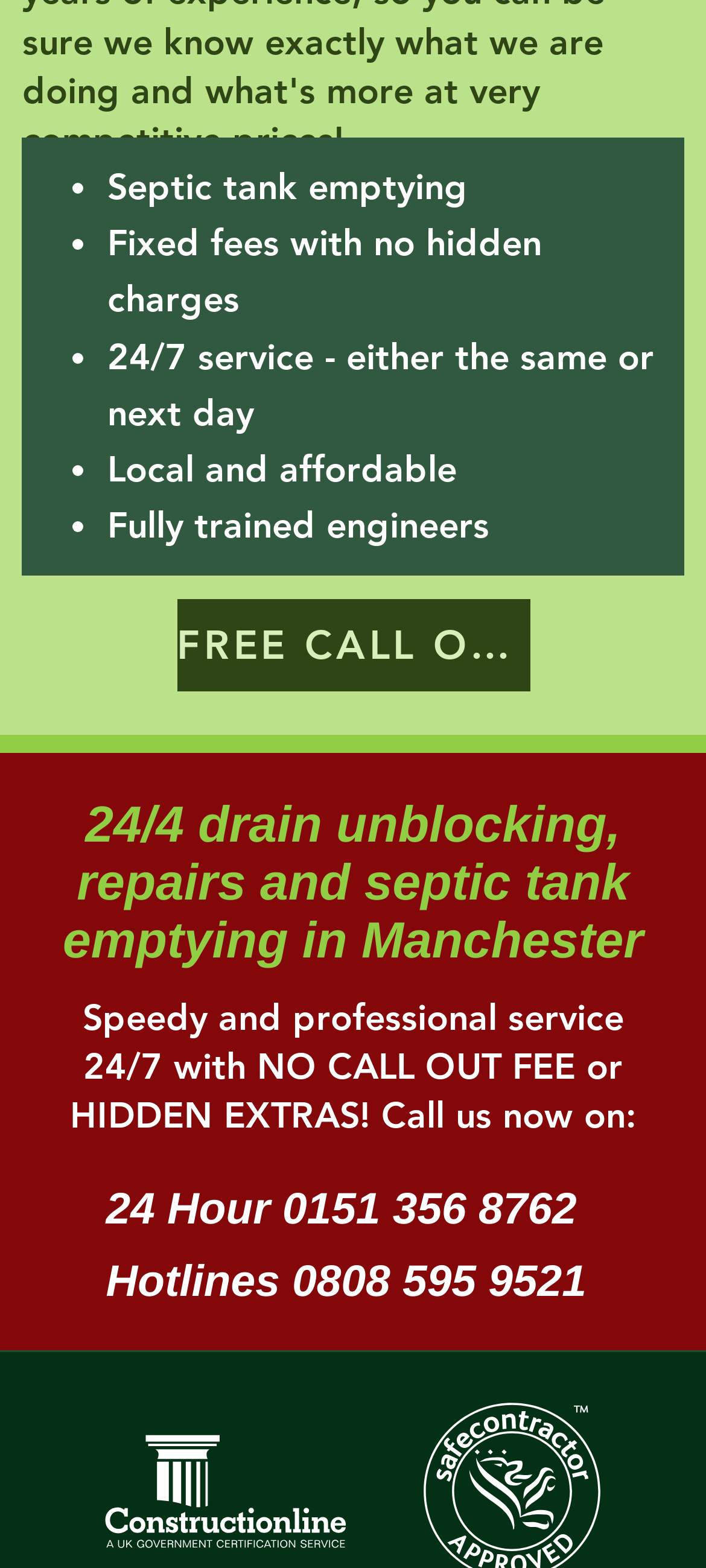Please give a succinct answer using a single word or phrase:
What is the name of the industrial estate where the company is located?

Weaver Park Ind Est